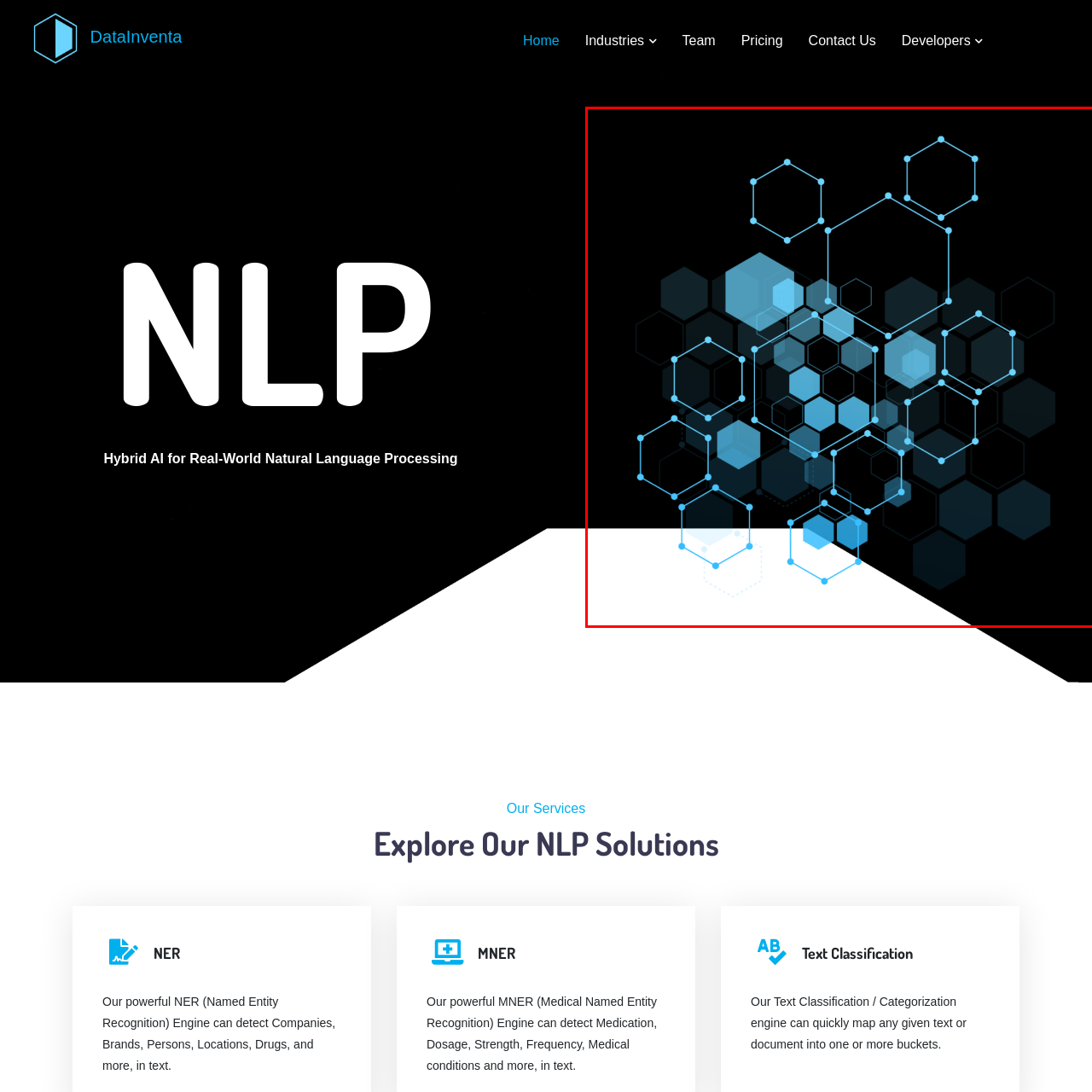What shapes are used in the design? Examine the image inside the red bounding box and answer concisely with one word or a short phrase.

Hexagons and circles